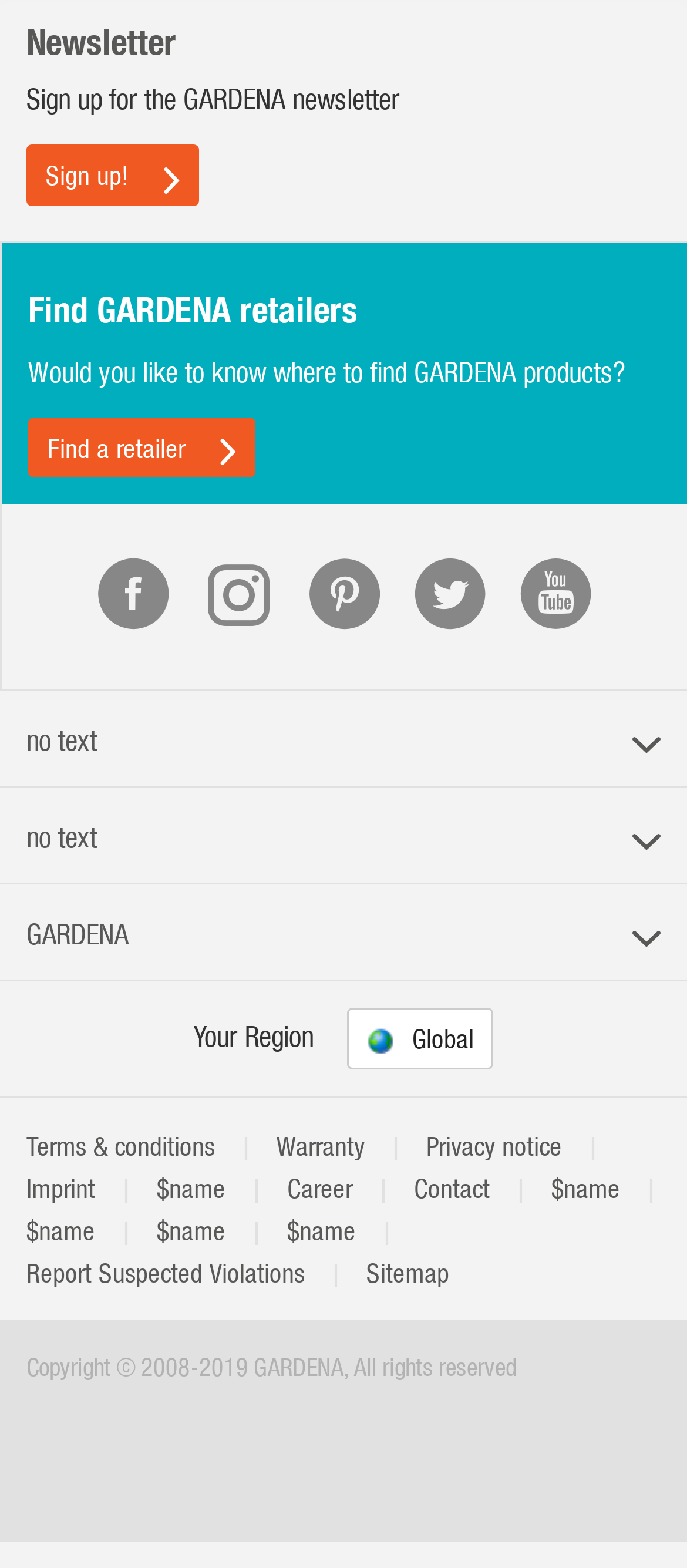How many links are there in the footer section?
Please provide a comprehensive answer based on the information in the image.

The footer section links can be found by looking at the link elements with the text 'Terms & conditions', 'Warranty', 'Privacy notice', 'Imprint', 'Career', 'Contact', 'Report Suspected Violations', and 'Sitemap'. There are 8 links in the footer section.